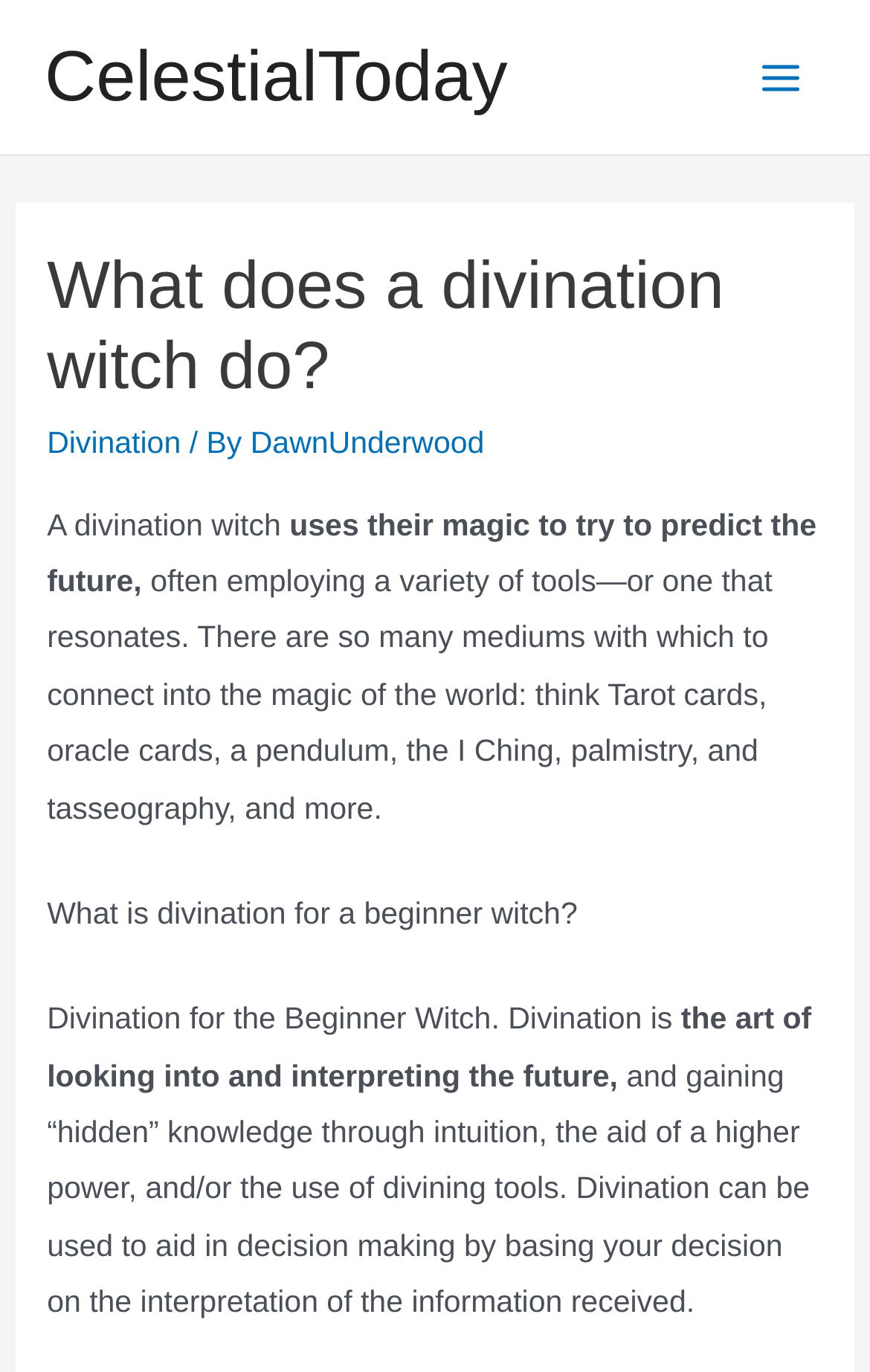Please find and generate the text of the main header of the webpage.

What does a divination witch do?